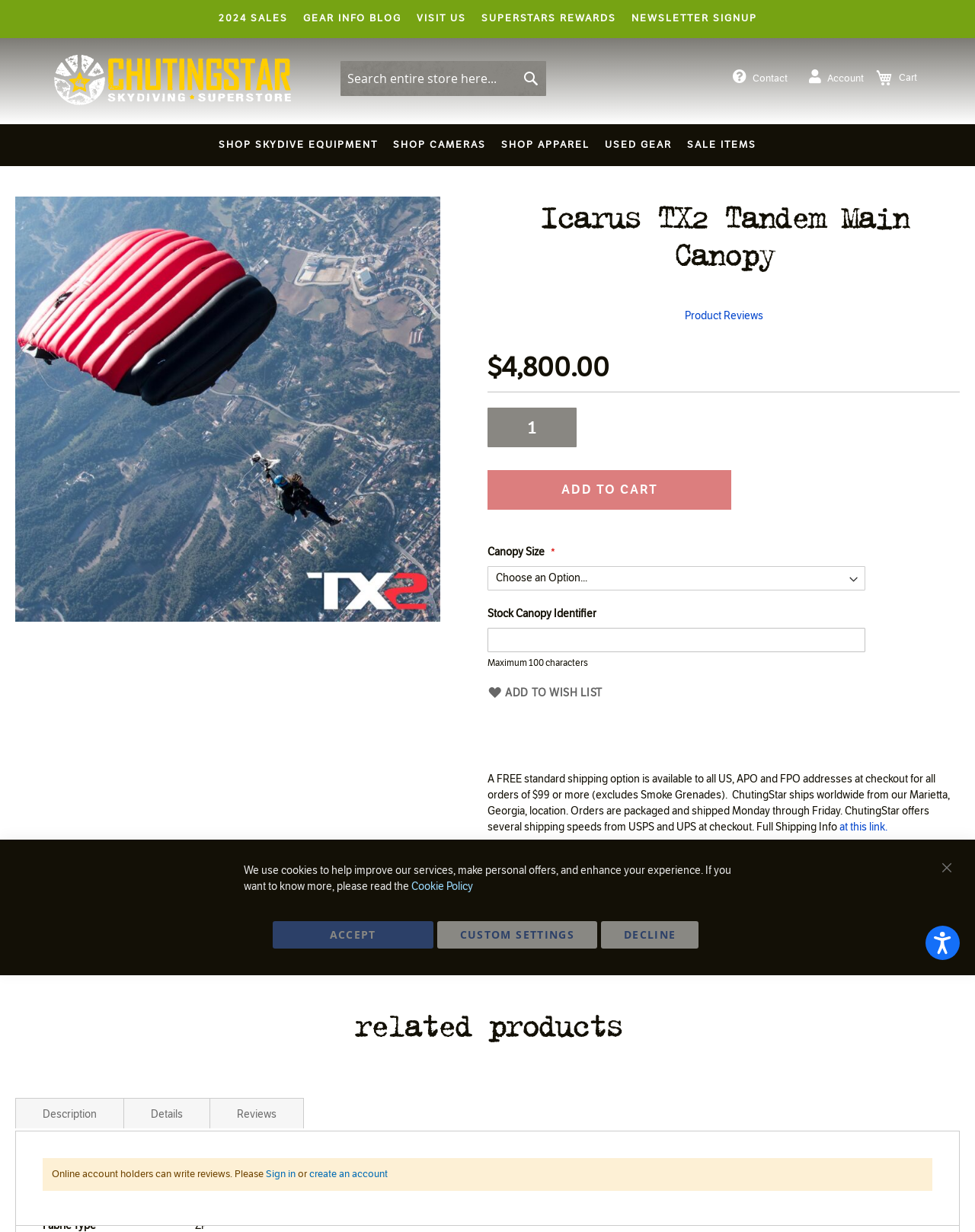Please find the bounding box coordinates of the element's region to be clicked to carry out this instruction: "View product reviews".

[0.702, 0.251, 0.782, 0.262]